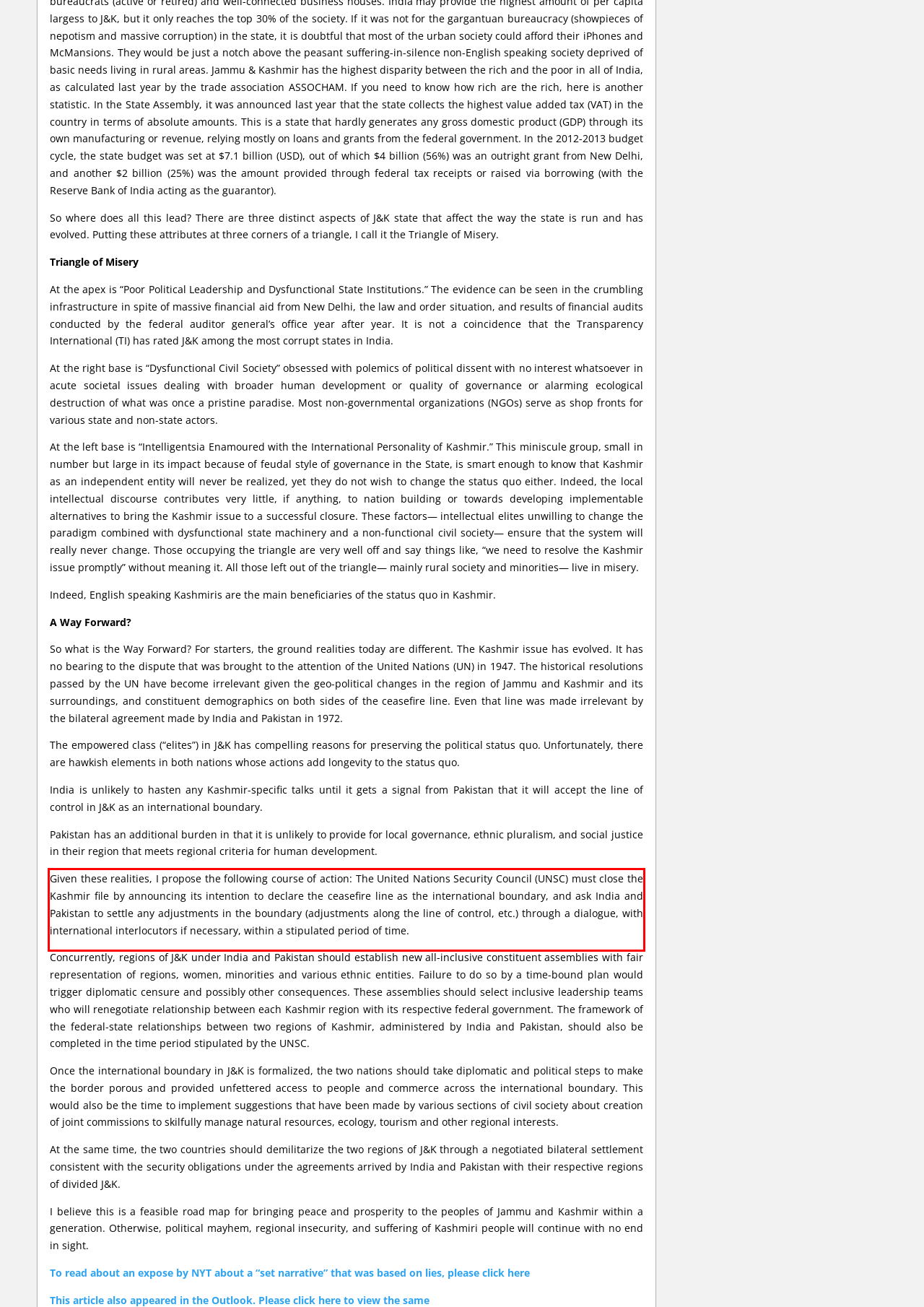Please examine the screenshot of the webpage and read the text present within the red rectangle bounding box.

Given these realities, I propose the following course of action: The United Nations Security Council (UNSC) must close the Kashmir file by announcing its intention to declare the ceasefire line as the international boundary, and ask India and Pakistan to settle any adjustments in the boundary (adjustments along the line of control, etc.) through a dialogue, with international interlocutors if necessary, within a stipulated period of time.